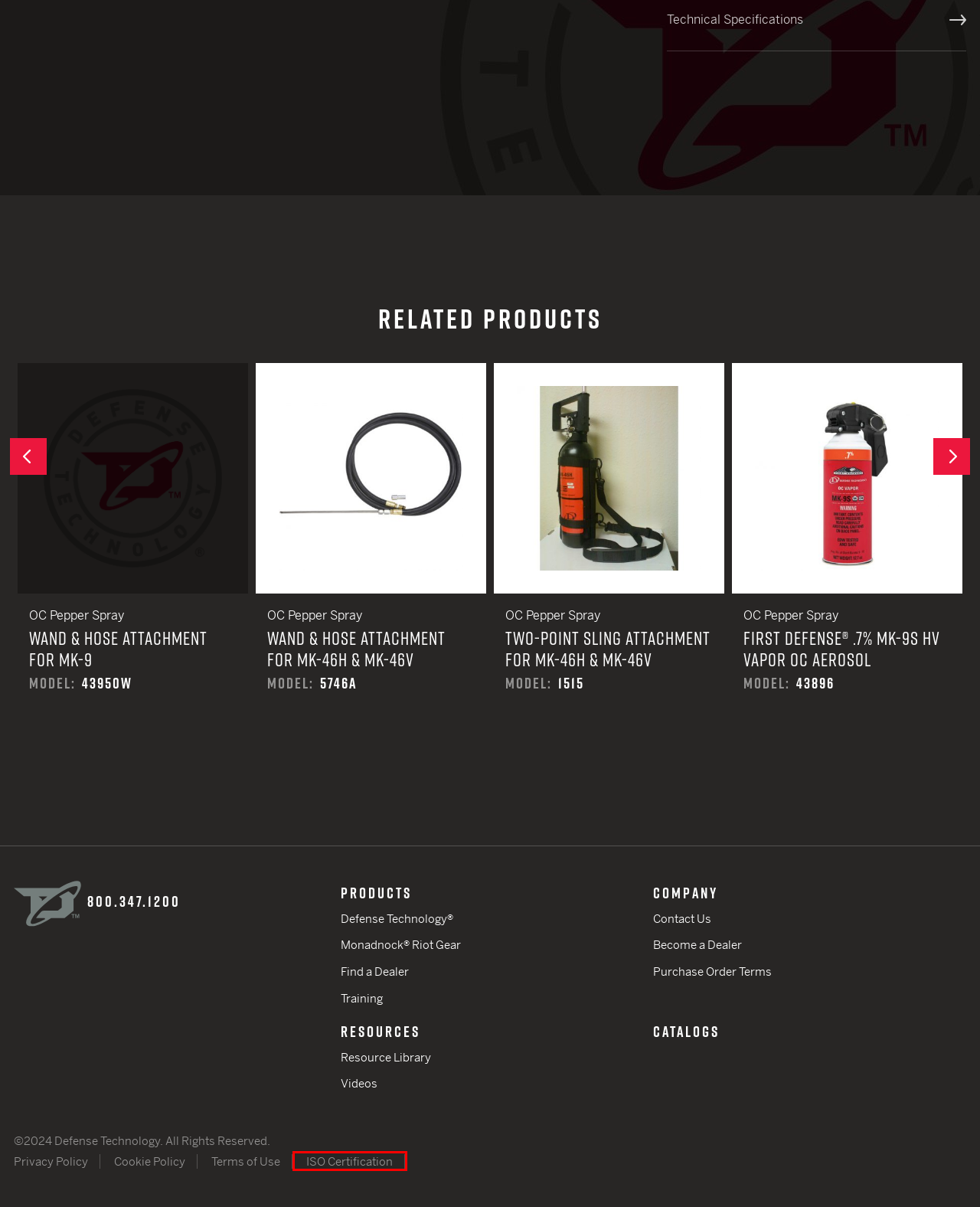You are presented with a screenshot of a webpage containing a red bounding box around a particular UI element. Select the best webpage description that matches the new webpage after clicking the element within the bounding box. Here are the candidates:
A. ISO Certification - Defense Technology
B. Less Lethal Videos - Defense Technology
C. Terms of Use - Defense Technology
D. Wand & Hose Attachment for MK-46H & MK-46V - Defense Technology
E. Customer Service - Defense Technology
F. Wand & Hose Attachment for MK-9 - Defense Technology
G. First Defense® .7% MK-9S HV Vapor OC Aerosol - Defense Technology
H. Become a Dealer - Defense Technology

A